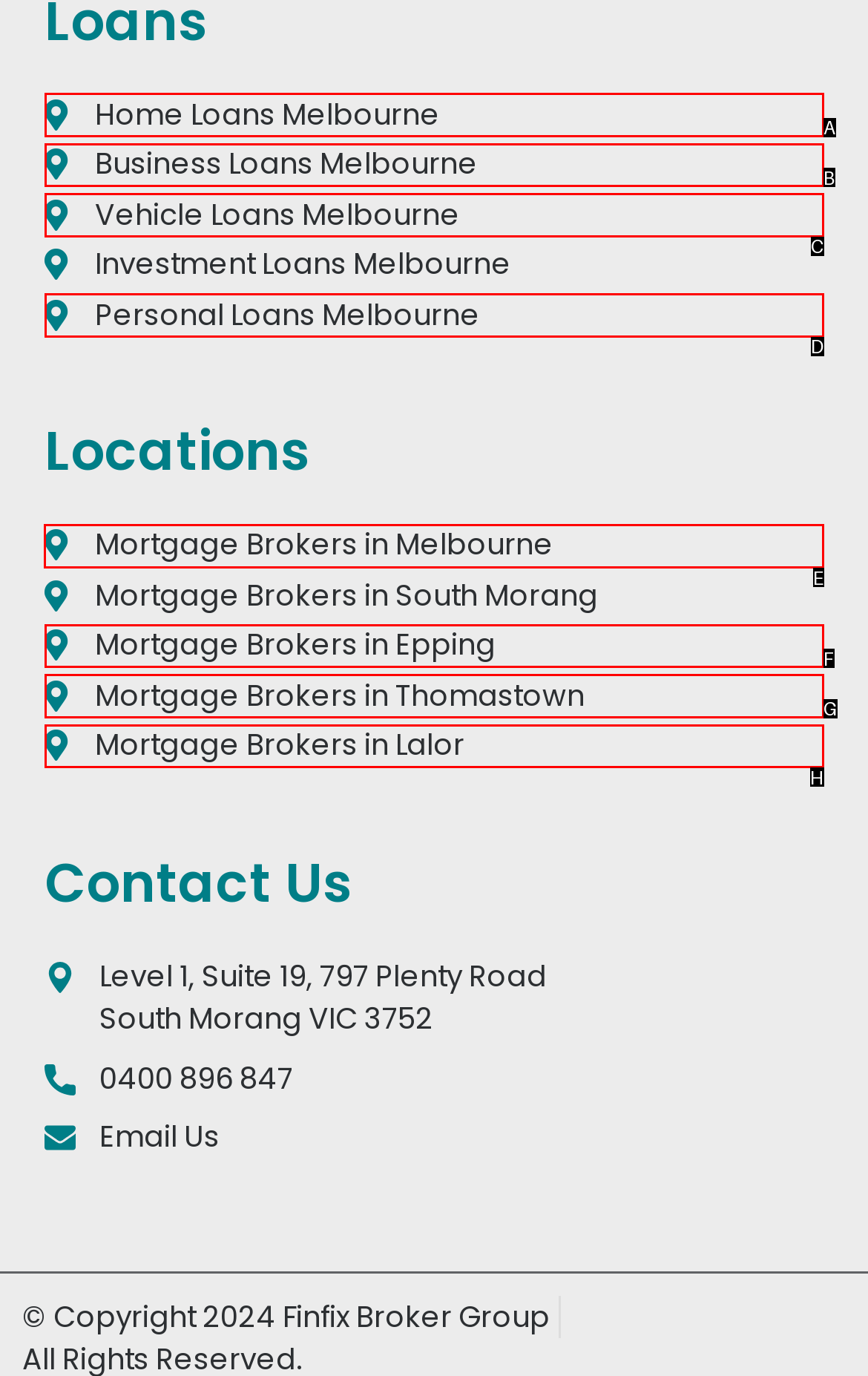Point out the correct UI element to click to carry out this instruction: View Mortgage Brokers in Melbourne
Answer with the letter of the chosen option from the provided choices directly.

E